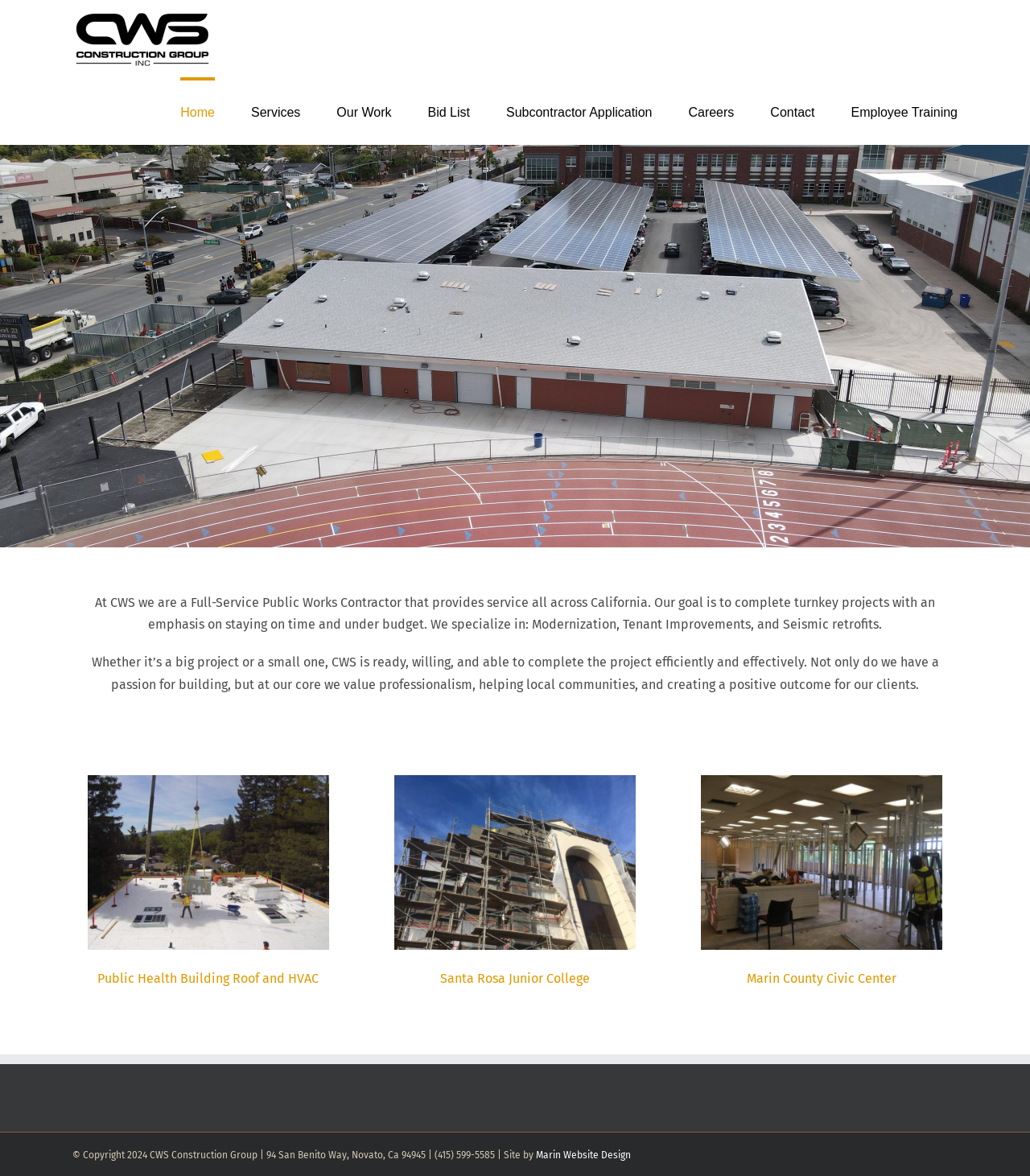What is the address of CWS Construction Group?
Using the visual information, answer the question in a single word or phrase.

94 San Benito Way, Novato, Ca 94945